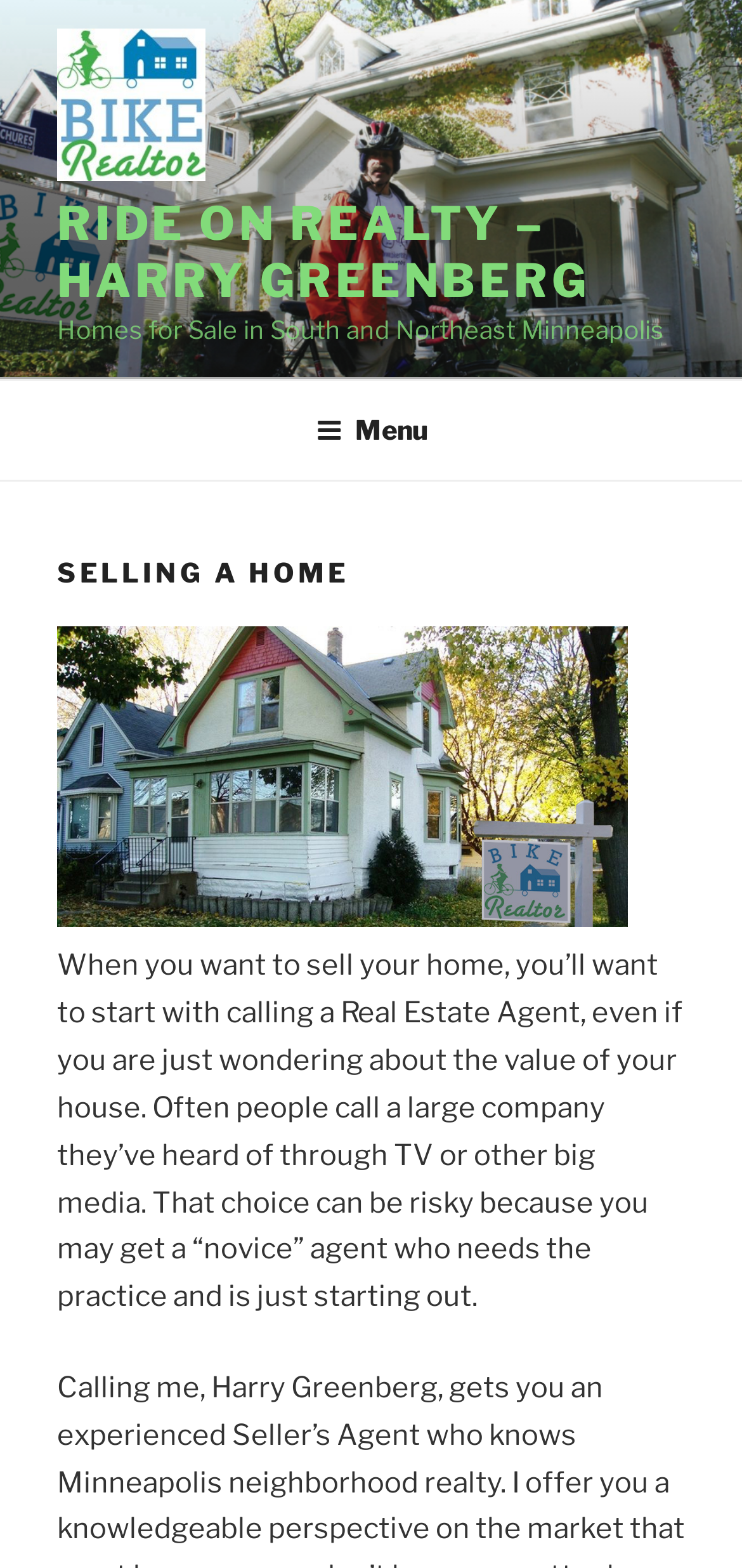Create a detailed narrative of the webpage’s visual and textual elements.

The webpage is about selling a home, specifically with Ride on Realty and Harry Greenberg. At the top left, there is a link and an image with the text "Ride on Realty – Harry Greenberg". Next to it, there is a larger link with the same text in all capital letters. Below these elements, there is a static text "Homes for Sale in South and Northeast Minneapolis". 

A navigation menu, labeled as "Top Menu", spans across the top of the page. It contains a button labeled "Menu" that can be expanded to reveal more options. 

Below the navigation menu, there is a header section with a heading "SELLING A HOME". Underneath the heading, there is a block of text that explains the importance of choosing the right real estate agent when selling a home, warning against the risks of working with a novice agent from a large company.